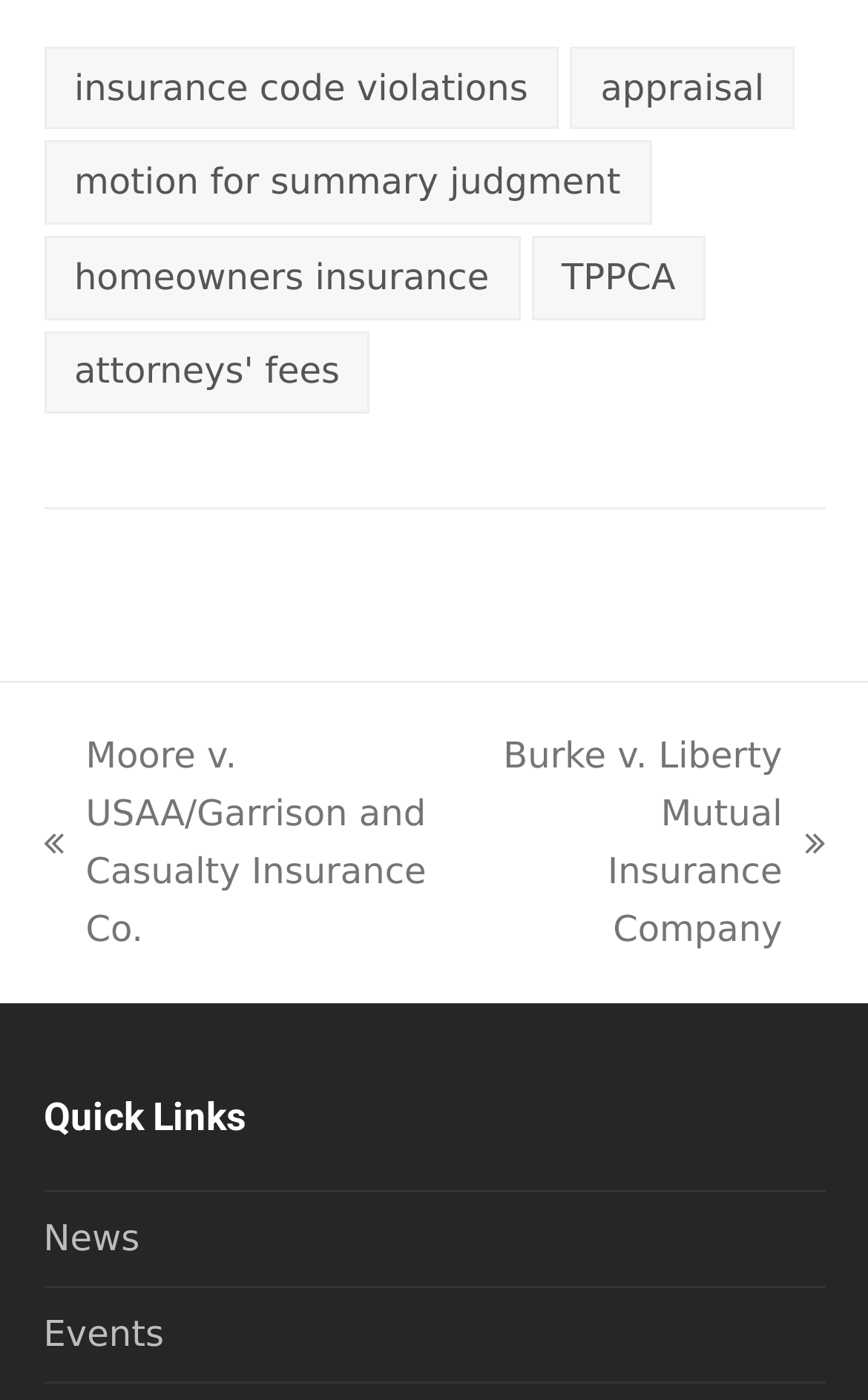What is the purpose of the 'previous post' and 'next post' links?
Answer the question with as much detail as you can, using the image as a reference.

The 'previous post' and 'next post' links are used for navigation, allowing users to move to the previous or next post. The 'previous post' link is 'Moore v. USAA/Garrison and Casualty Insurance Co.' and the 'next post' link is 'Burke v. Liberty Mutual Insurance Company'. These links are located at the middle of the webpage with bounding boxes of [0.05, 0.519, 0.509, 0.685] and [0.56, 0.519, 0.95, 0.685] respectively.